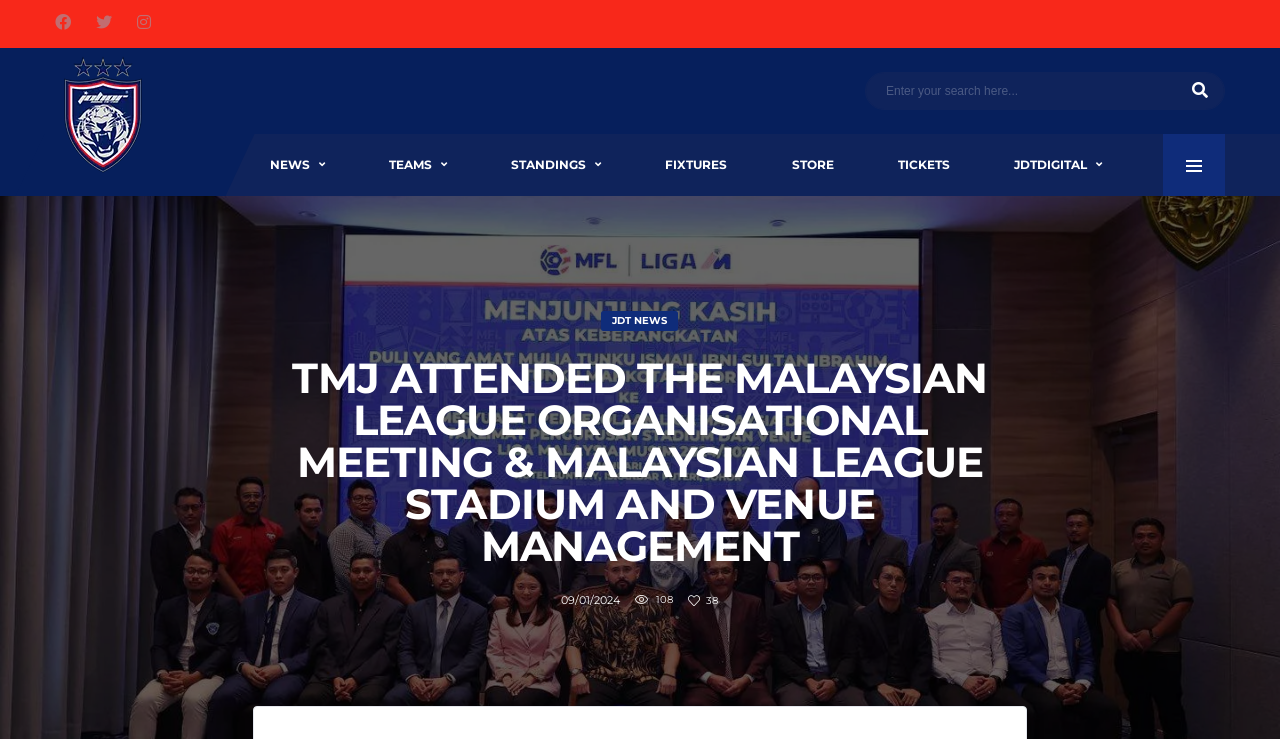What is the purpose of the textbox?
Using the image, elaborate on the answer with as much detail as possible.

The purpose of the textbox can be inferred from the placeholder text 'Enter your search here...', which suggests that the textbox is used for searching the website.